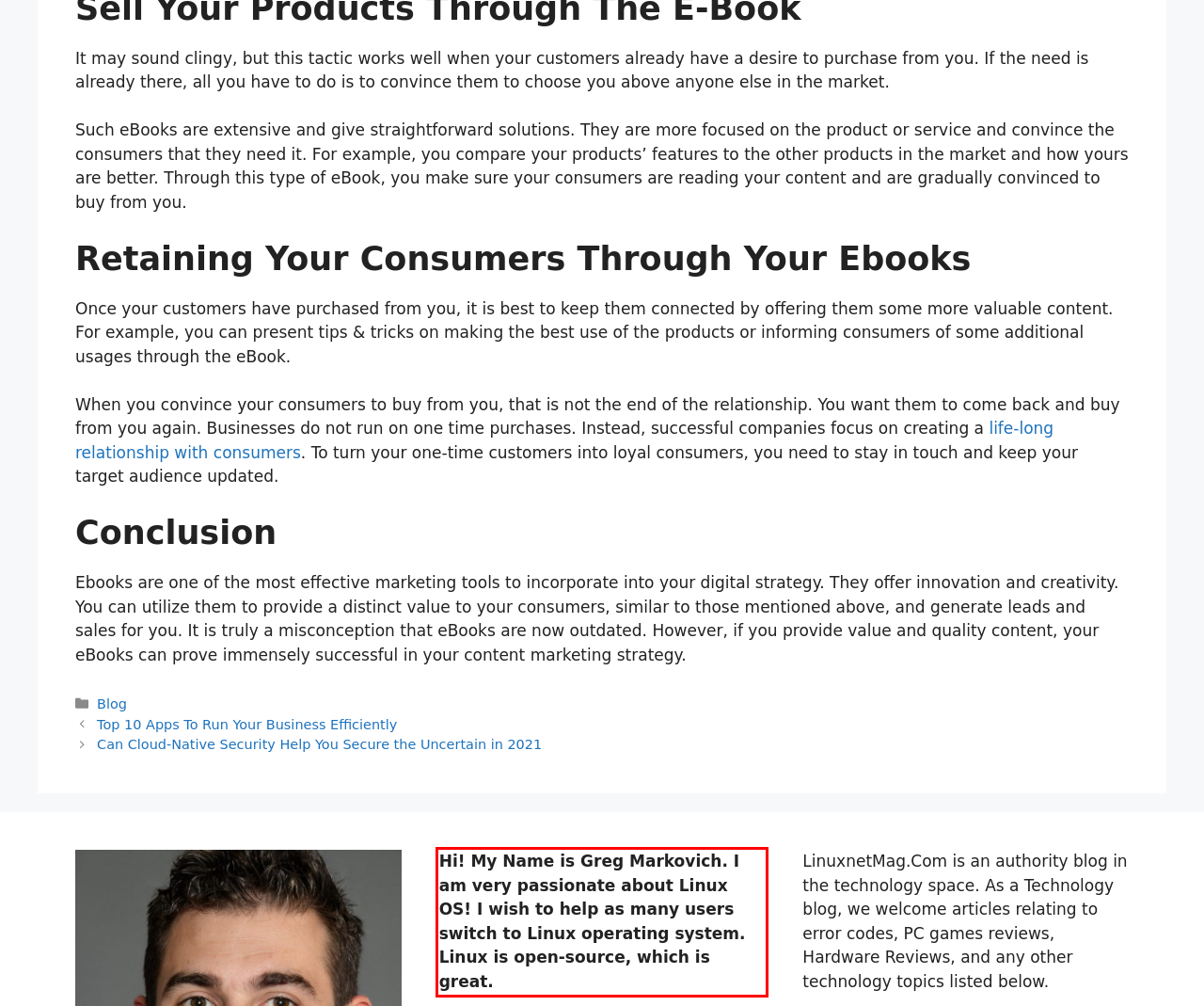View the screenshot of the webpage and identify the UI element surrounded by a red bounding box. Extract the text contained within this red bounding box.

Hi! My Name is Greg Markovich. I am very passionate about Linux OS! I wish to help as many users switch to Linux operating system. Linux is open-source, which is great.